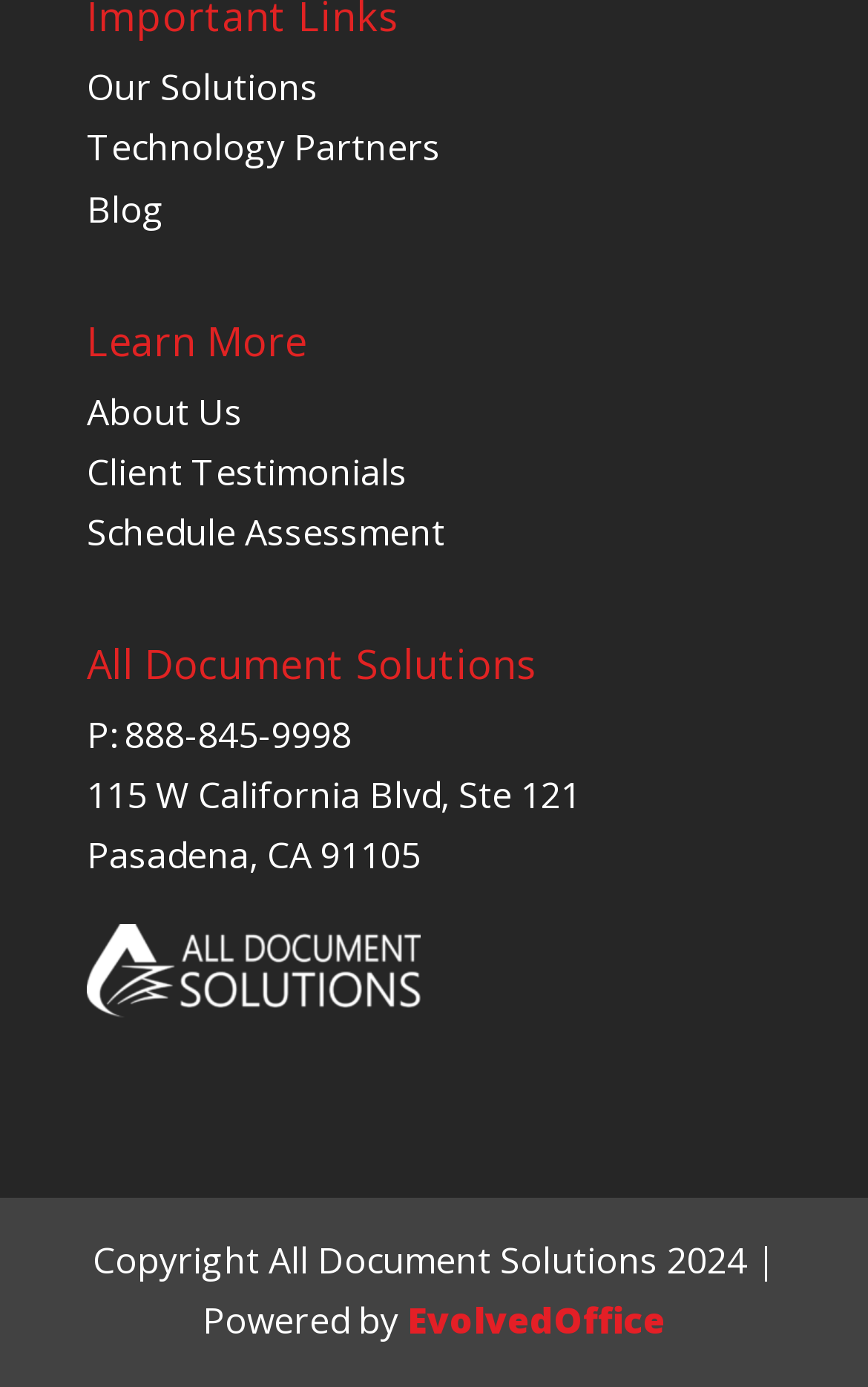Answer the question using only one word or a concise phrase: What is the company's phone number?

888-845-9998